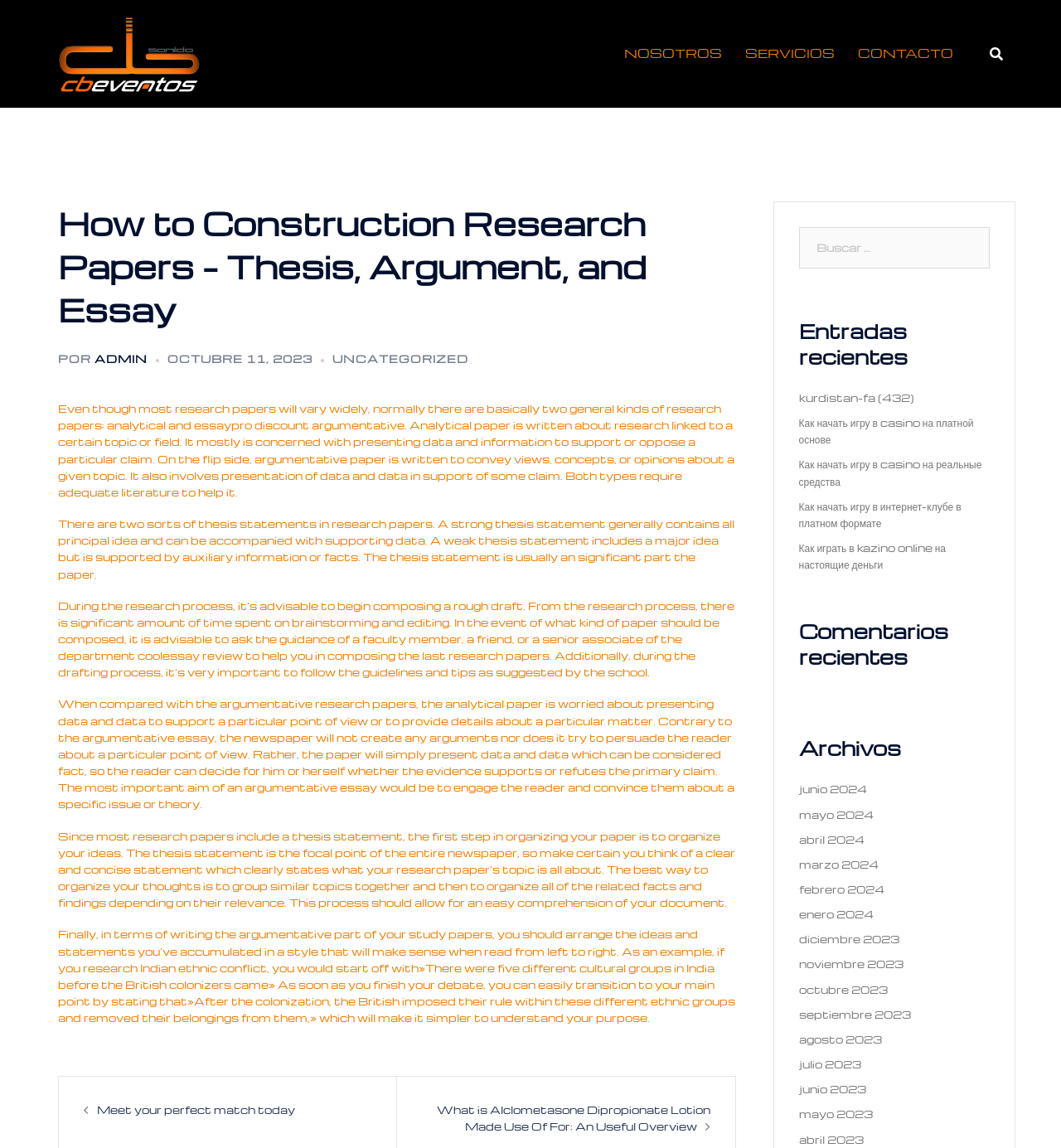Please find the bounding box coordinates of the section that needs to be clicked to achieve this instruction: "Click on the 'NOSOTROS' link".

[0.588, 0.038, 0.68, 0.055]